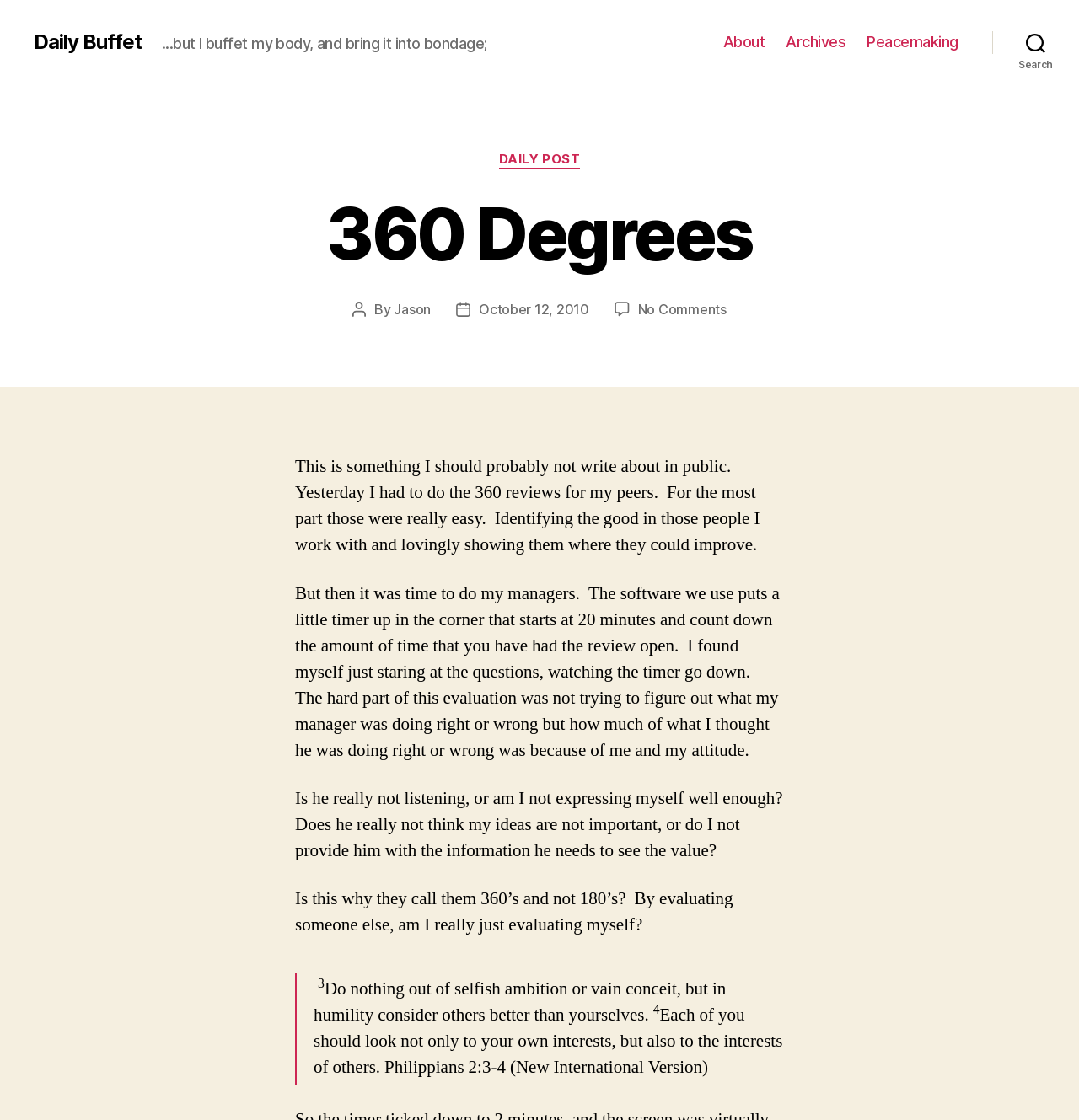From the element description No Comments on 360 Degrees, predict the bounding box coordinates of the UI element. The coordinates must be specified in the format (top-left x, top-left y, bottom-right x, bottom-right y) and should be within the 0 to 1 range.

[0.591, 0.269, 0.673, 0.284]